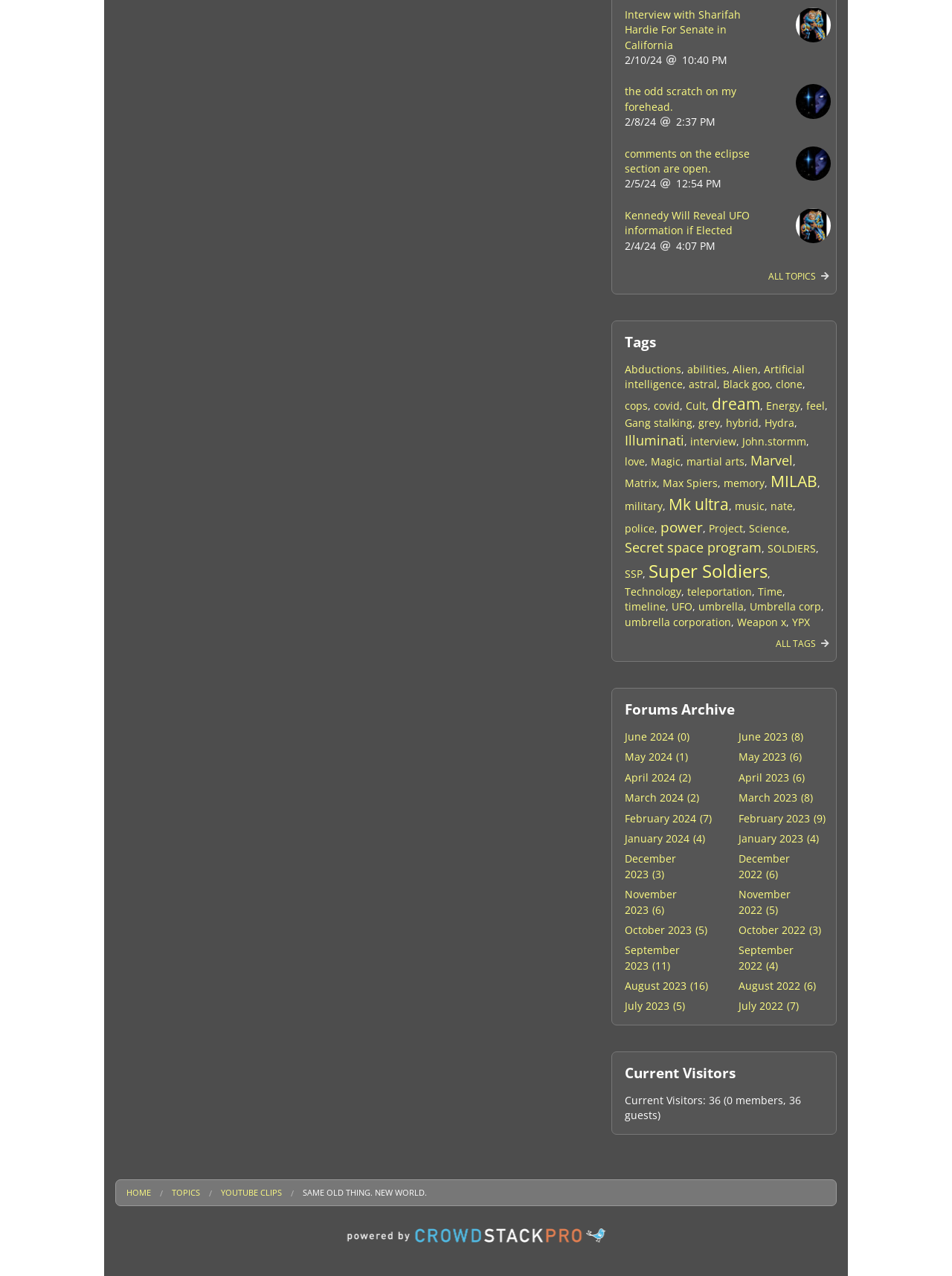Please predict the bounding box coordinates of the element's region where a click is necessary to complete the following instruction: "View more reviews". The coordinates should be represented by four float numbers between 0 and 1, i.e., [left, top, right, bottom].

None